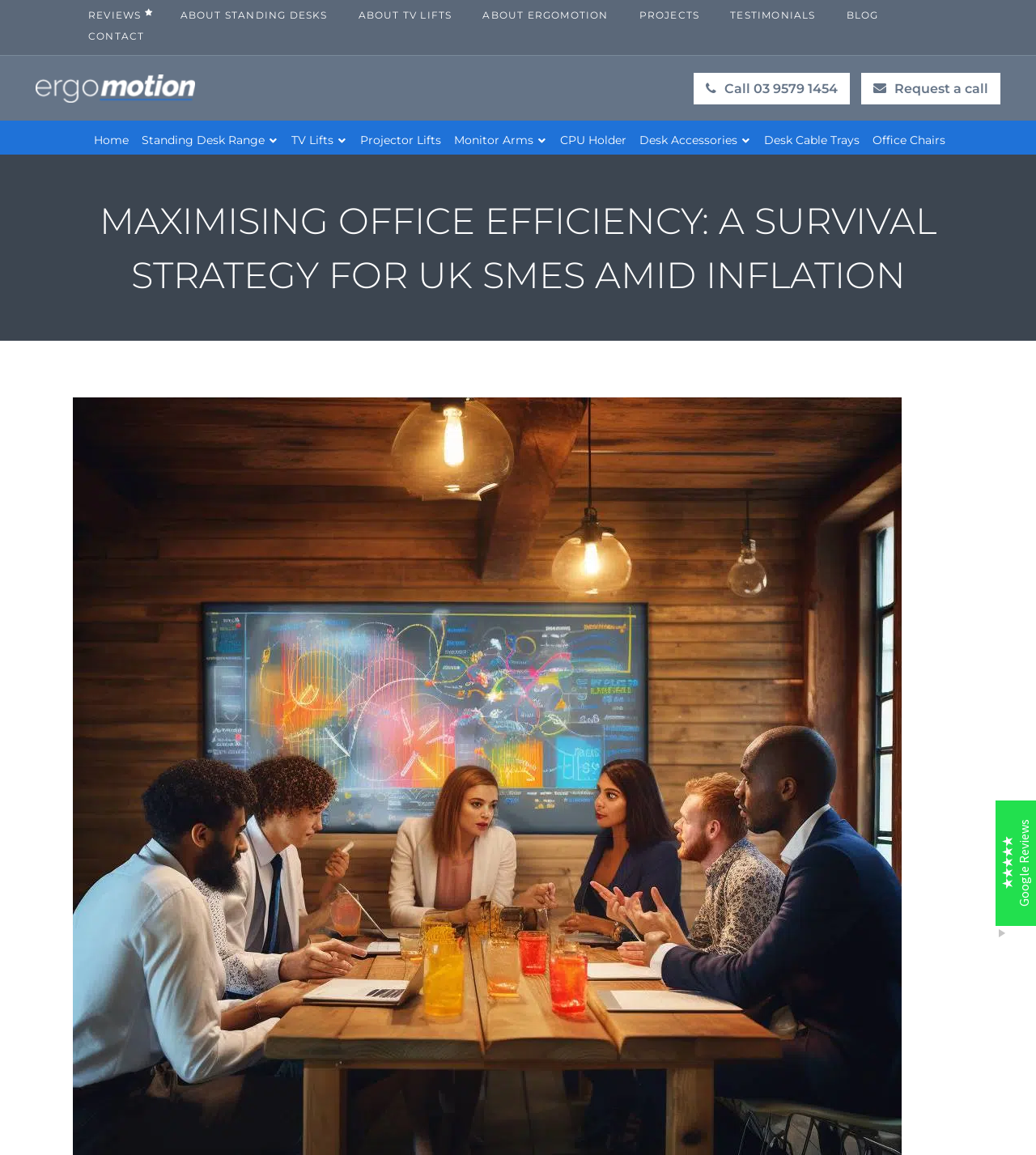Can you determine the bounding box coordinates of the area that needs to be clicked to fulfill the following instruction: "Click on the 'REVIEWS' link"?

[0.07, 0.005, 0.159, 0.021]